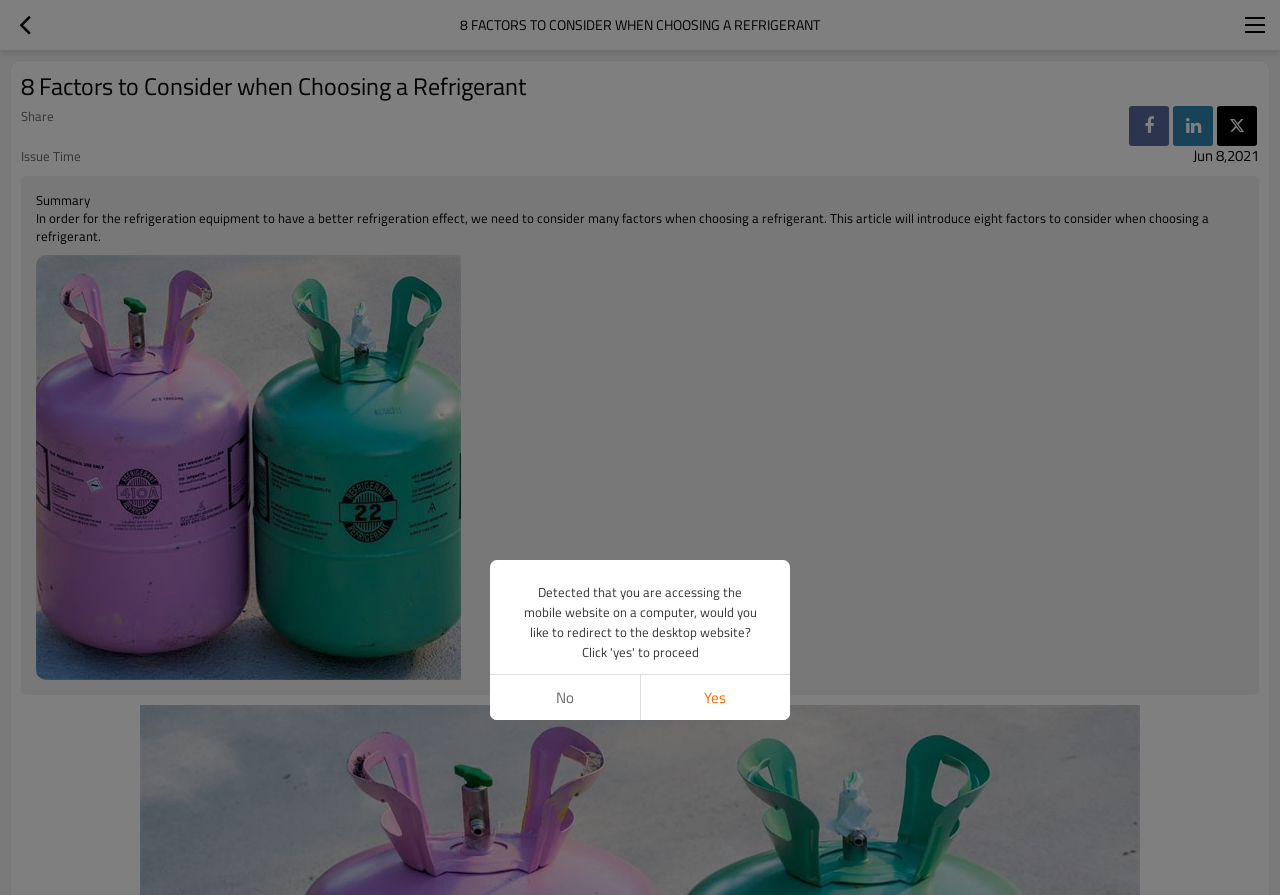Provide the bounding box coordinates of the UI element this sentence describes: "title="Return"".

[0.0, 0.0, 0.039, 0.056]